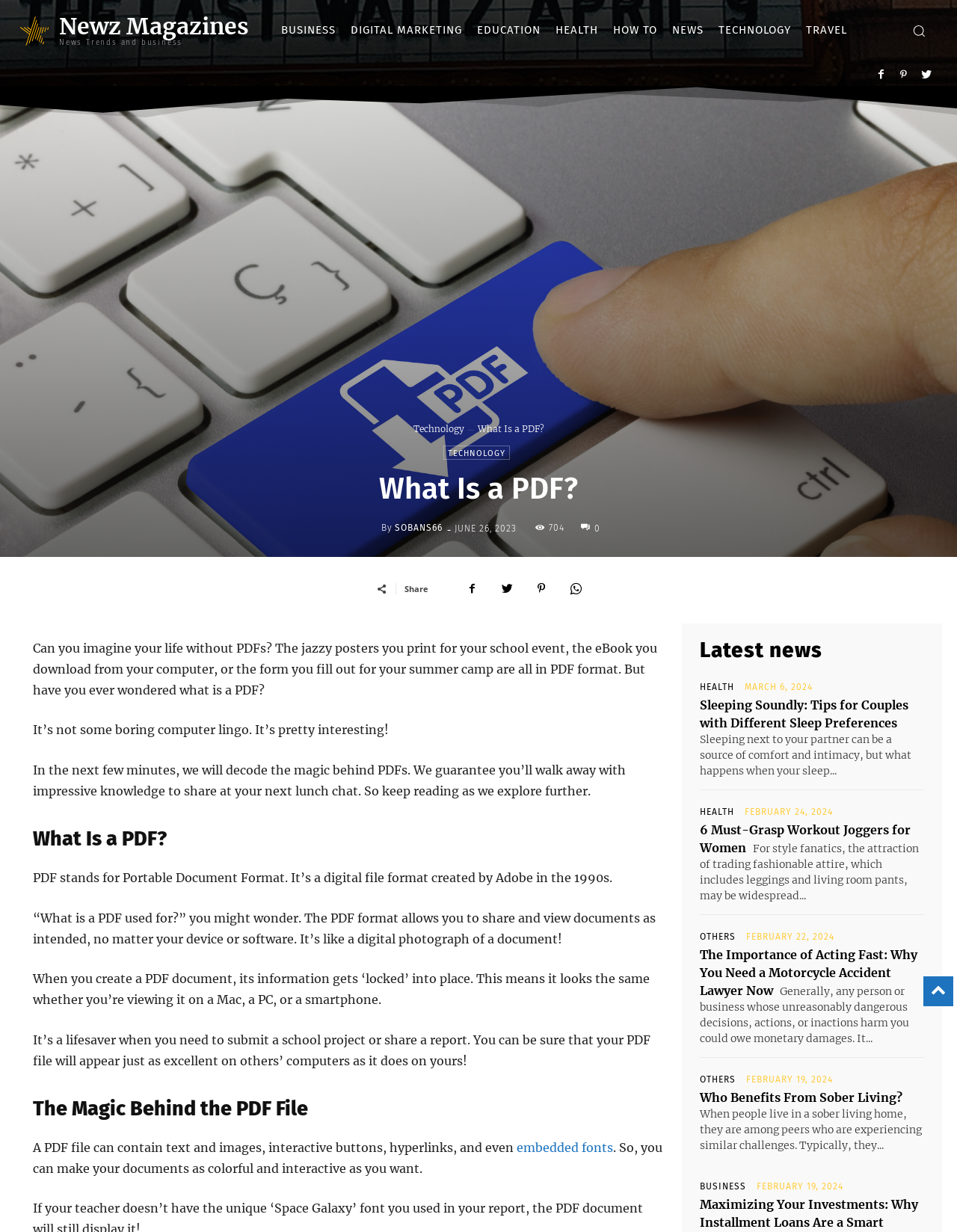What is the main heading displayed on the webpage? Please provide the text.

What Is a PDF?